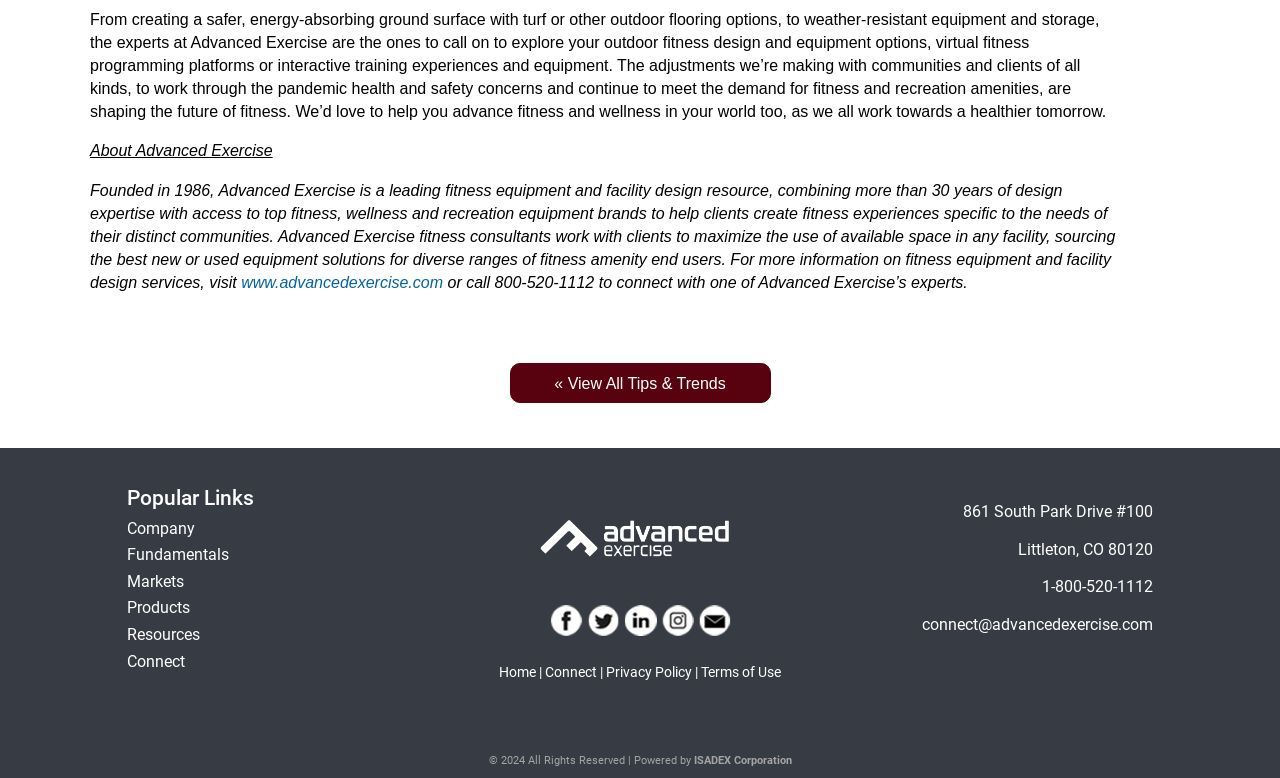Determine the bounding box coordinates for the HTML element mentioned in the following description: "alt="Email Us" title="Email Us"". The coordinates should be a list of four floats ranging from 0 to 1, represented as [left, top, right, bottom].

[0.545, 0.798, 0.571, 0.823]